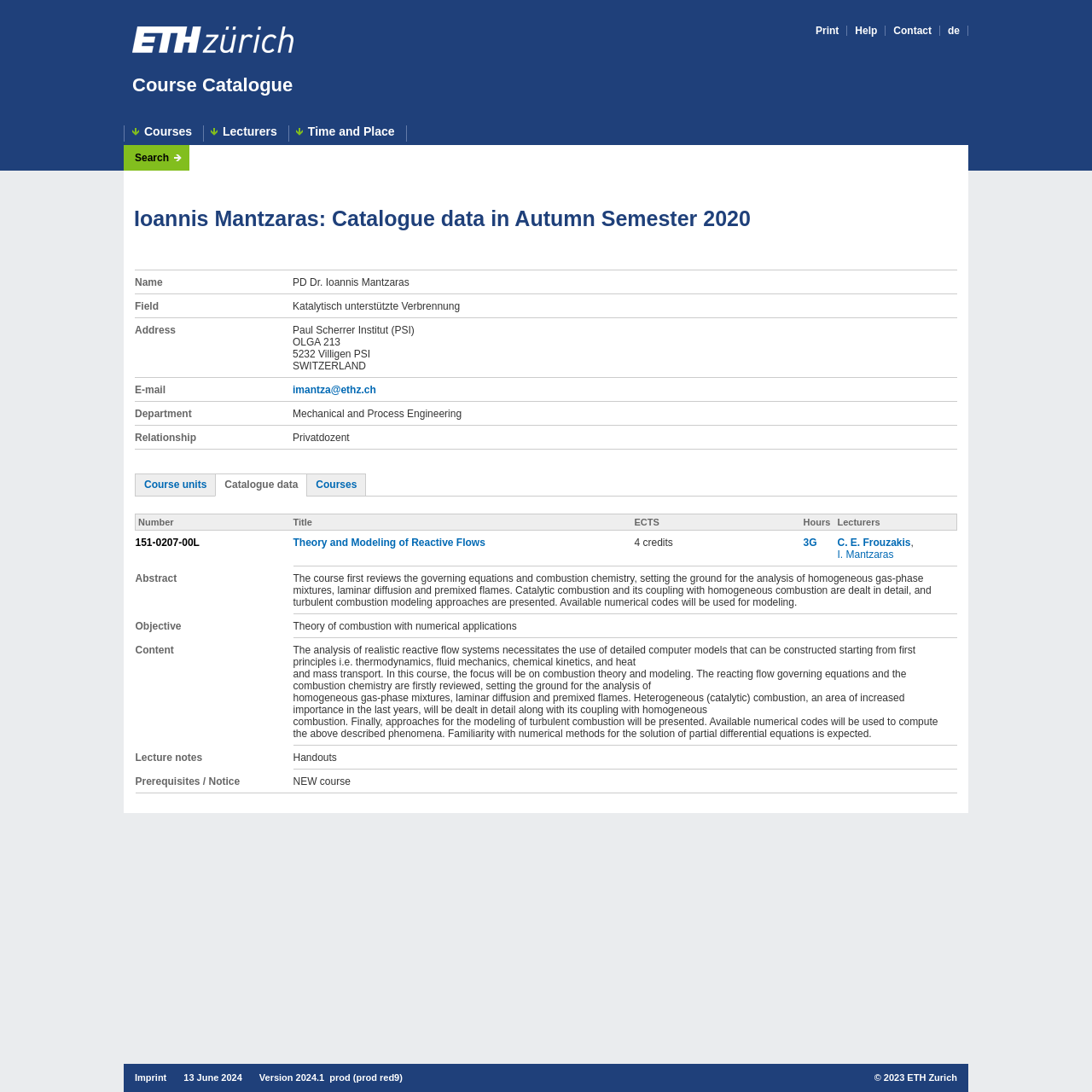Please determine the bounding box coordinates for the element that should be clicked to follow these instructions: "Search for courses".

[0.123, 0.14, 0.166, 0.149]